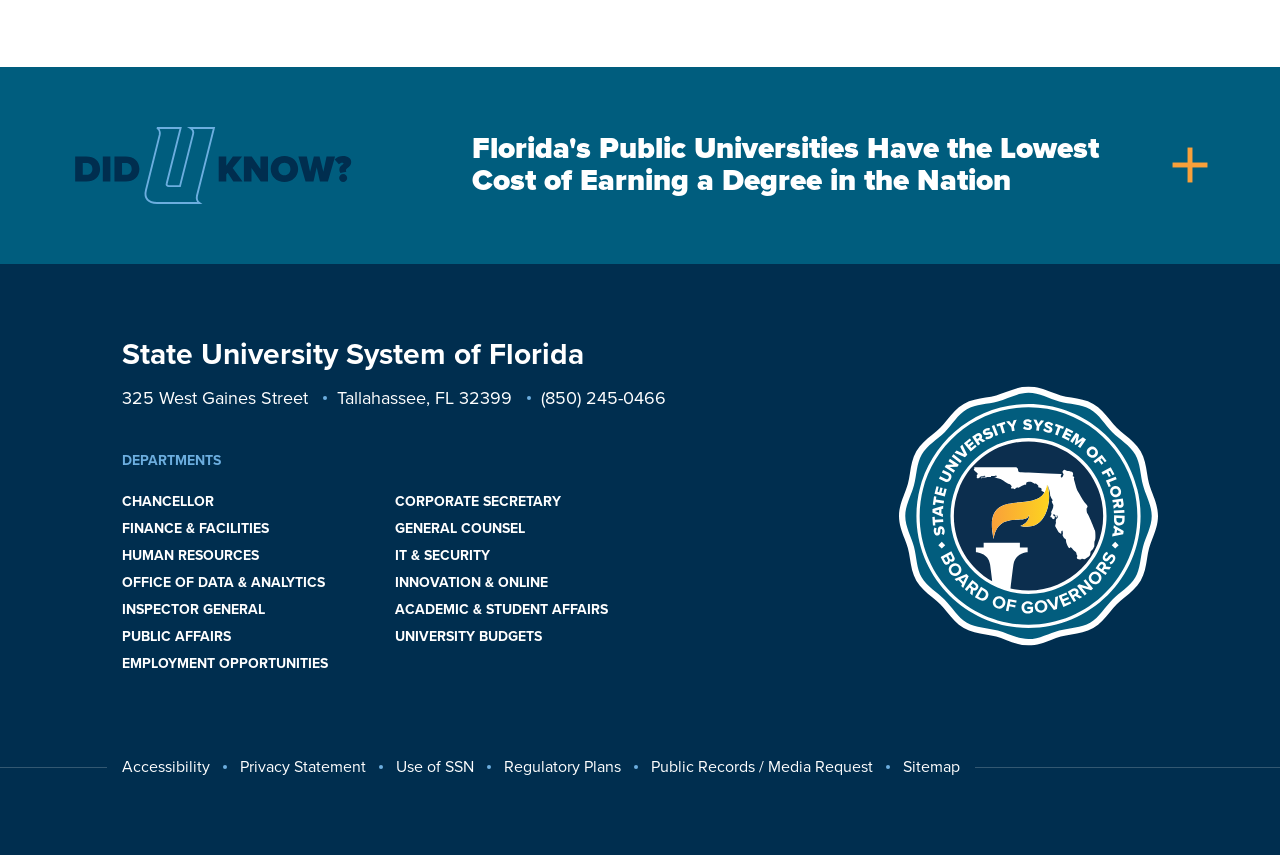Based on the element description Chancellor, identify the bounding box of the UI element in the given webpage screenshot. The coordinates should be in the format (top-left x, top-left y, bottom-right x, bottom-right y) and must be between 0 and 1.

[0.093, 0.571, 0.306, 0.603]